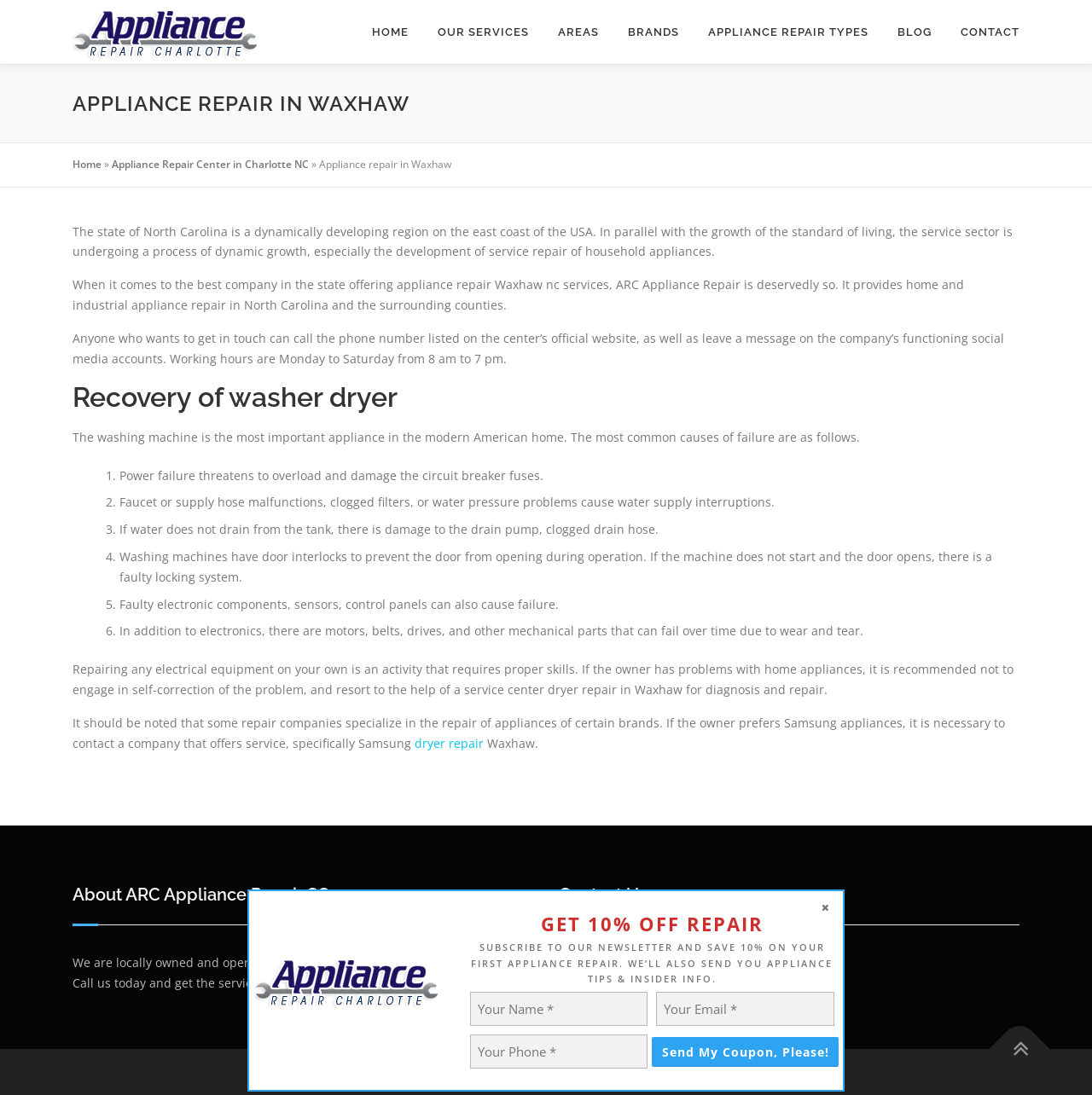What is the phone number to contact the repair service?
Answer the question in a detailed and comprehensive manner.

I found the answer by scrolling down to the 'Contact Us' section, where the phone number '(980) 580-5053' is listed.